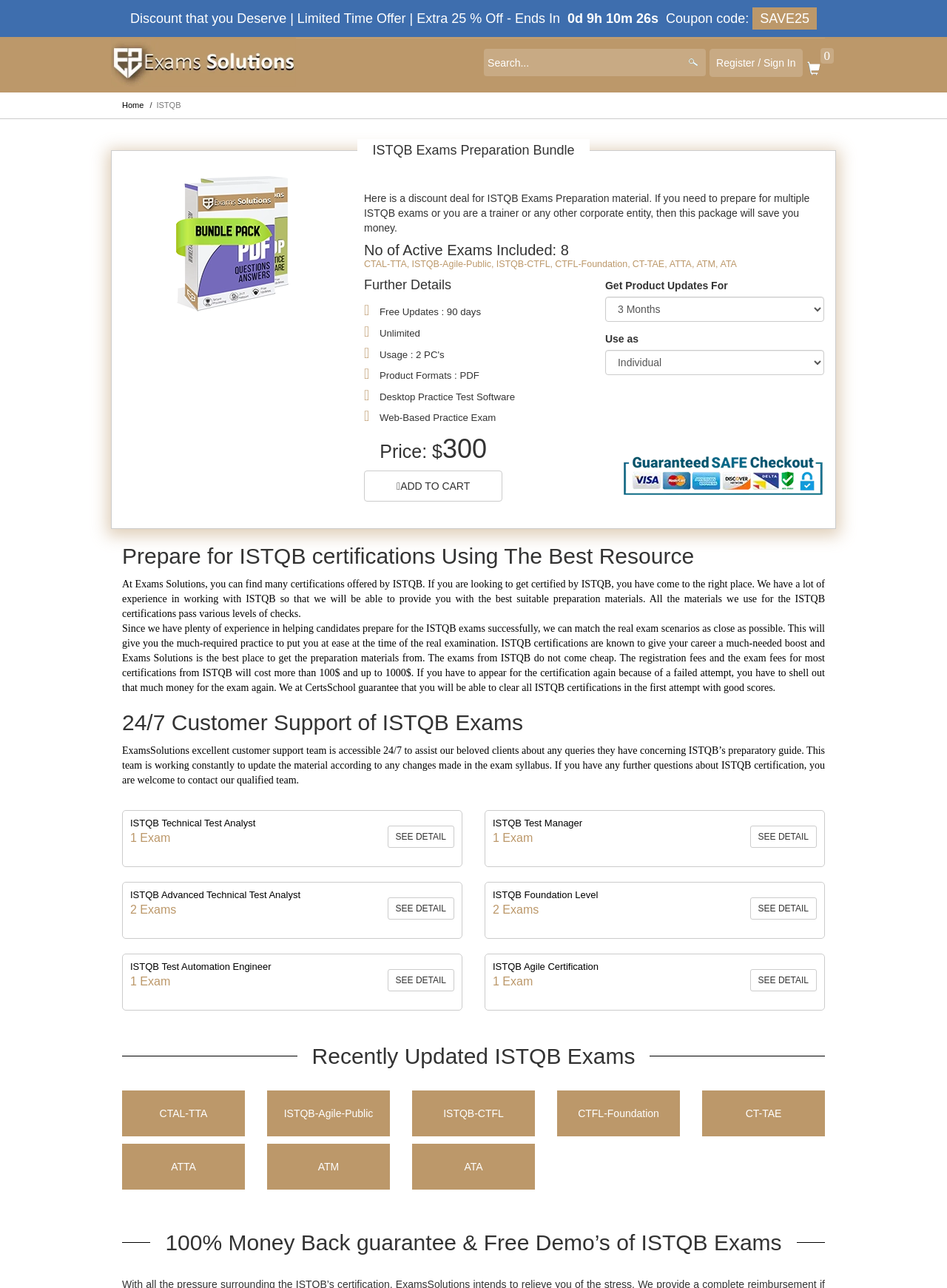Using the description "ISTQB Foundation Level", locate and provide the bounding box of the UI element.

[0.52, 0.69, 0.632, 0.699]